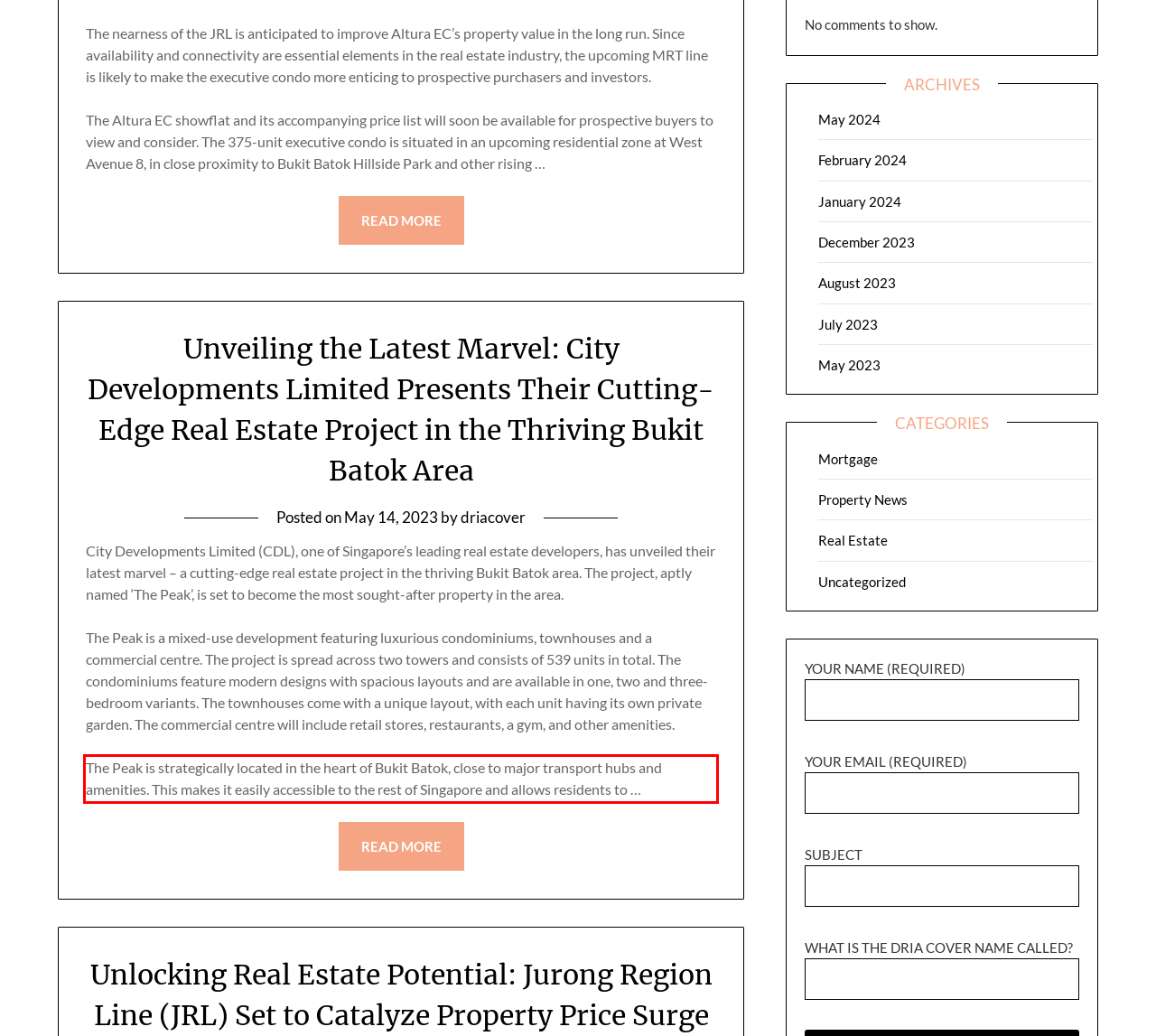Review the webpage screenshot provided, and perform OCR to extract the text from the red bounding box.

The Peak is strategically located in the heart of Bukit Batok, close to major transport hubs and amenities. This makes it easily accessible to the rest of Singapore and allows residents to …